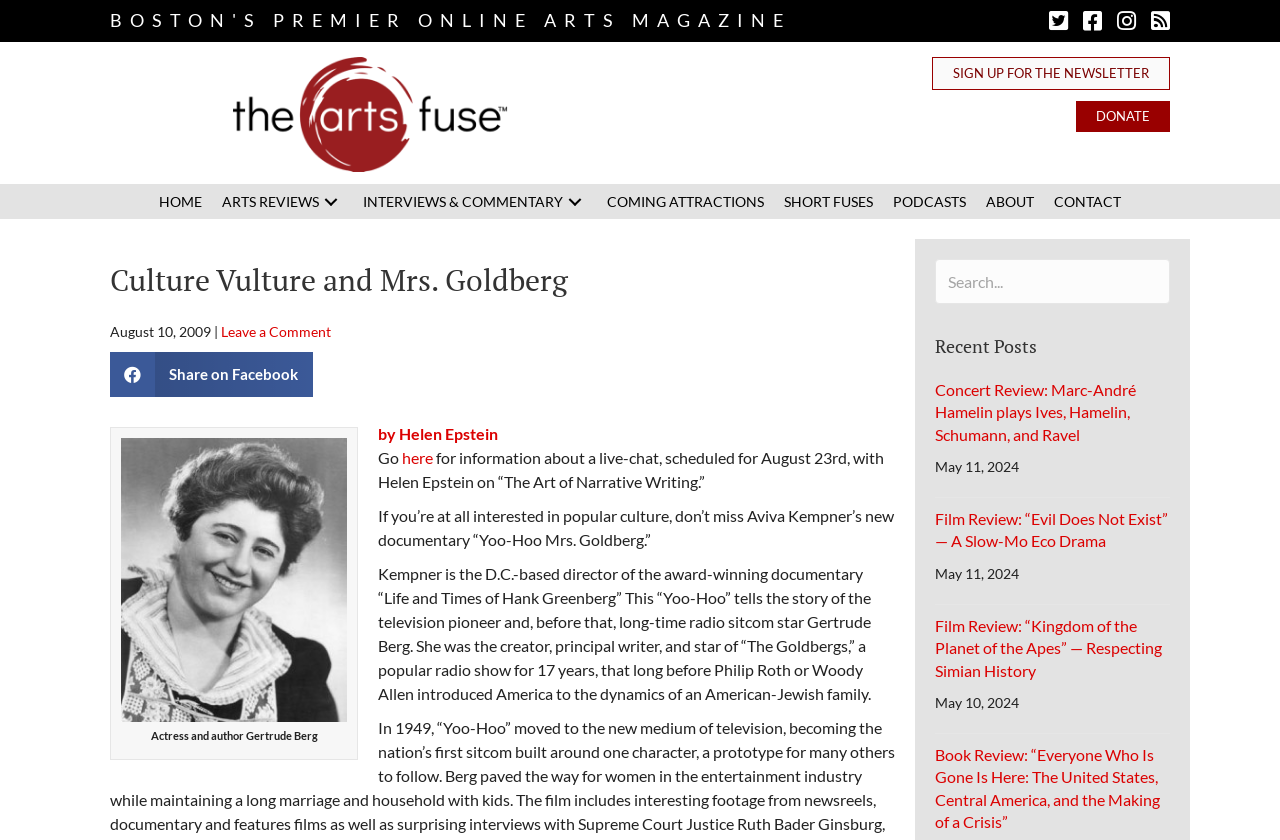Can you pinpoint the bounding box coordinates for the clickable element required for this instruction: "Go to the home page"? The coordinates should be four float numbers between 0 and 1, i.e., [left, top, right, bottom].

[0.116, 0.22, 0.166, 0.26]